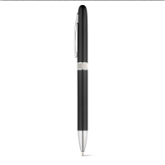What is the purpose of the metal clip?
Relying on the image, give a concise answer in one word or a brief phrase.

Adding professionalism